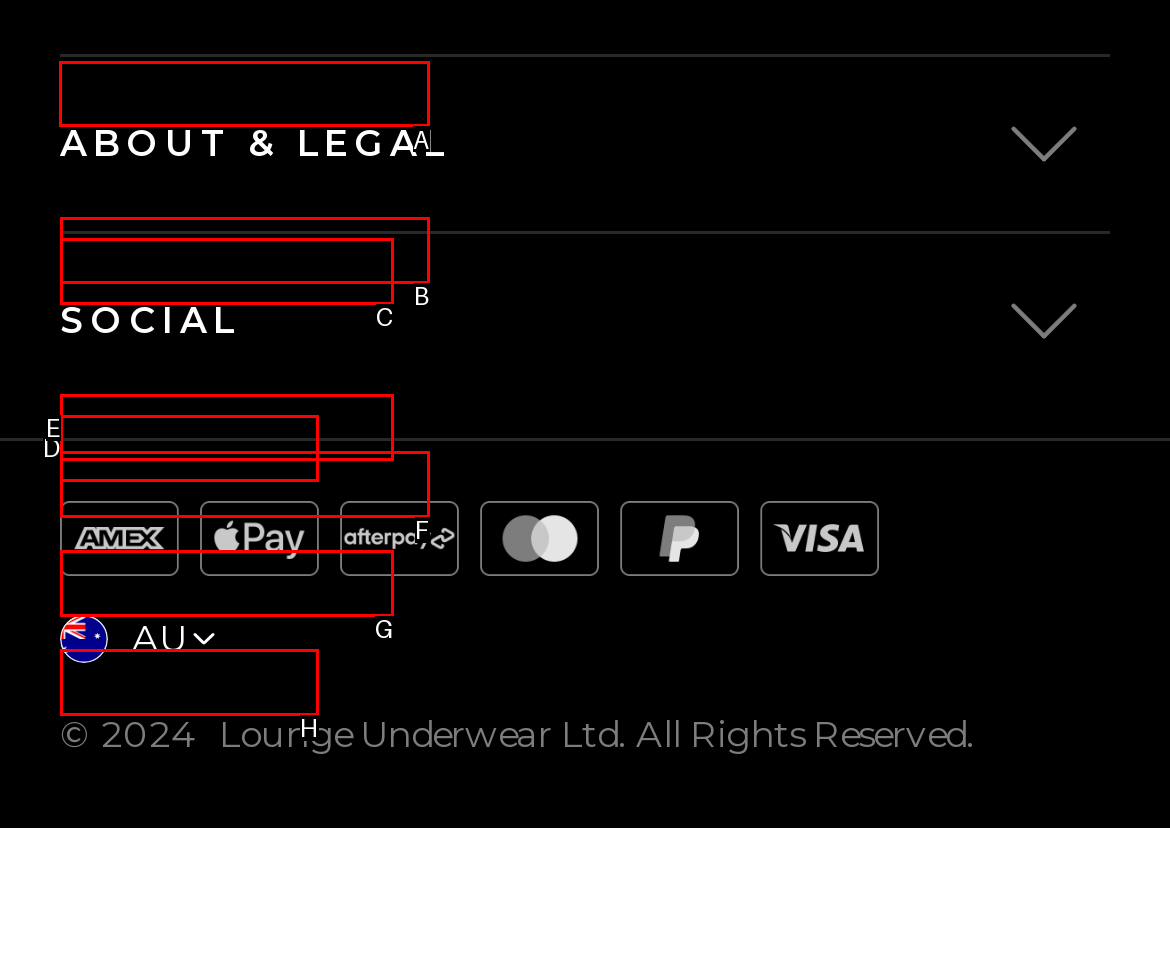Tell me which letter corresponds to the UI element that should be clicked to fulfill this instruction: Click on My Account
Answer using the letter of the chosen option directly.

A